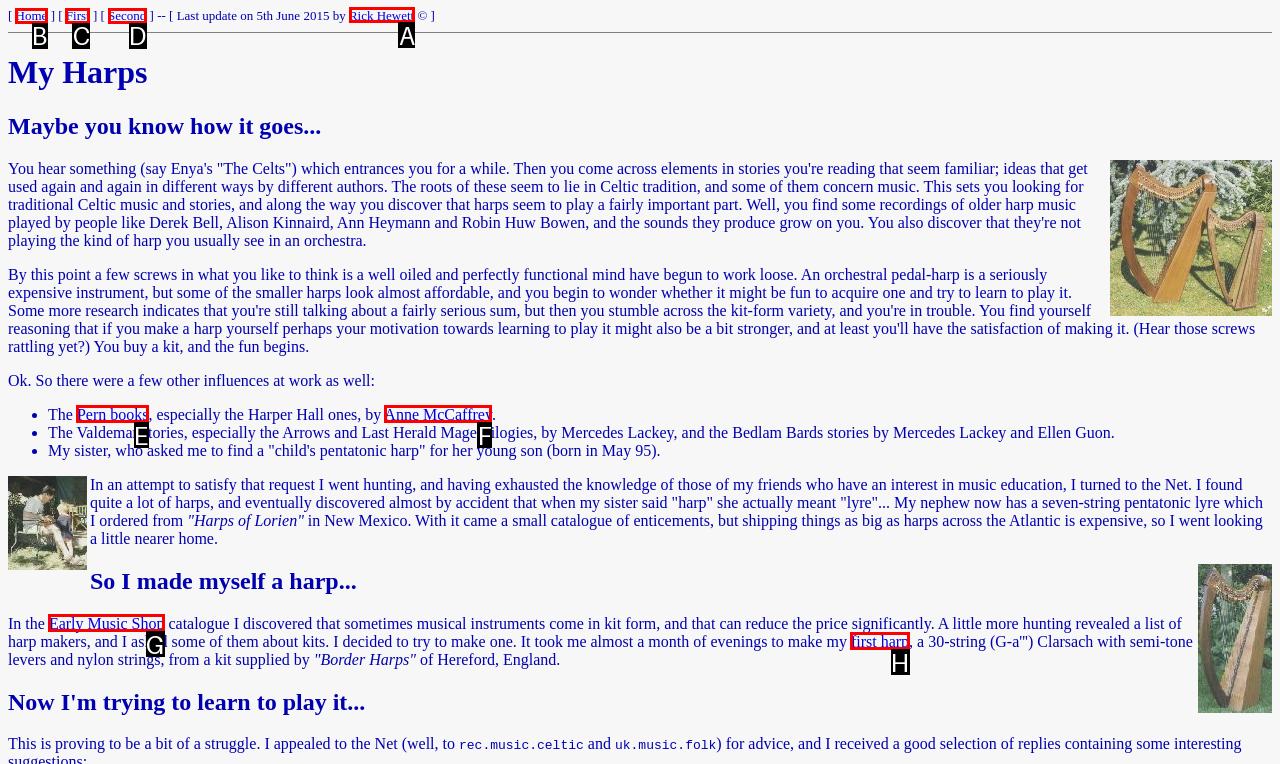Identify the correct UI element to click for this instruction: Click on the 'Rick Hewett' link
Respond with the appropriate option's letter from the provided choices directly.

A